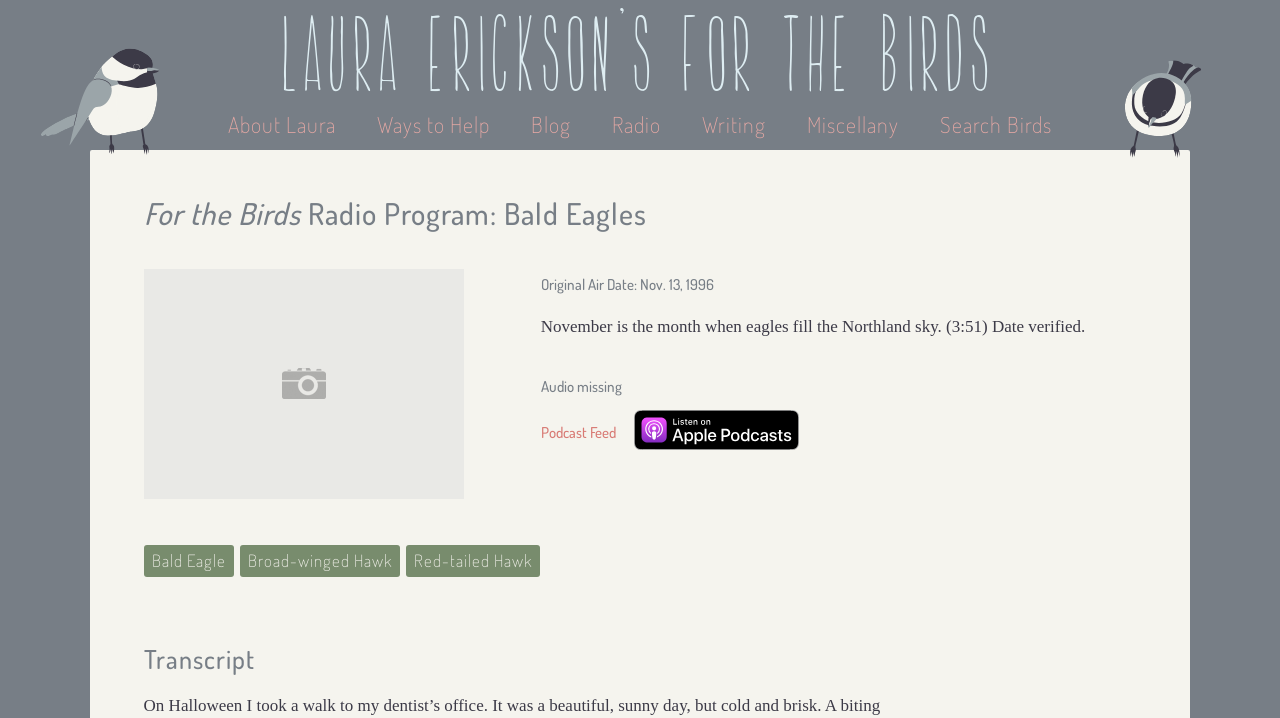Look at the image and answer the question in detail:
How many types of hawks are mentioned?

I found two links mentioning types of hawks: 'Broad-winged Hawk' and 'Red-tailed Hawk'.